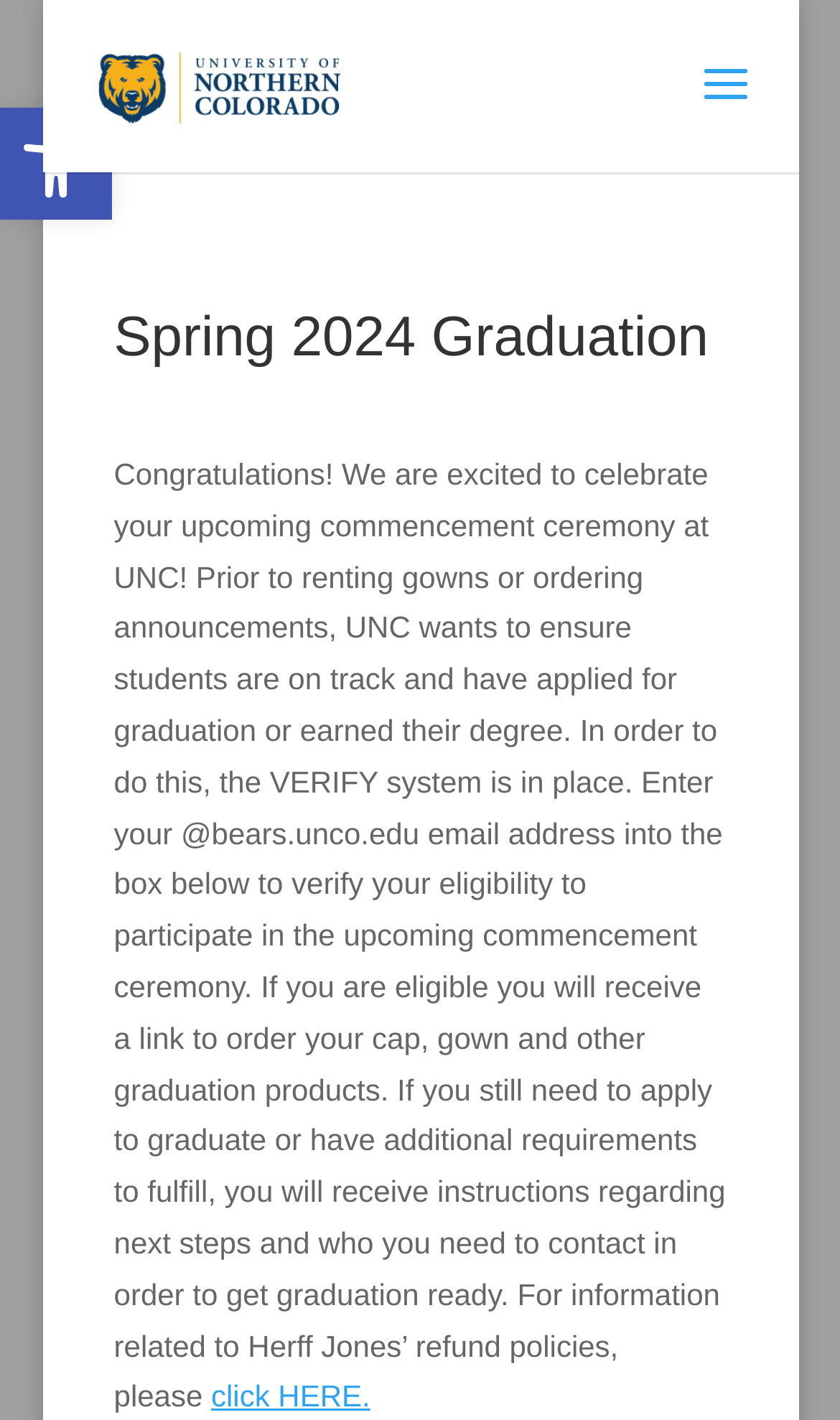What is the next step for eligible students?
Look at the image and respond to the question as thoroughly as possible.

According to the webpage, if a student is eligible, they will receive a link to order their cap, gown, and other graduation products, which suggests that the next step for eligible students is to receive this link.